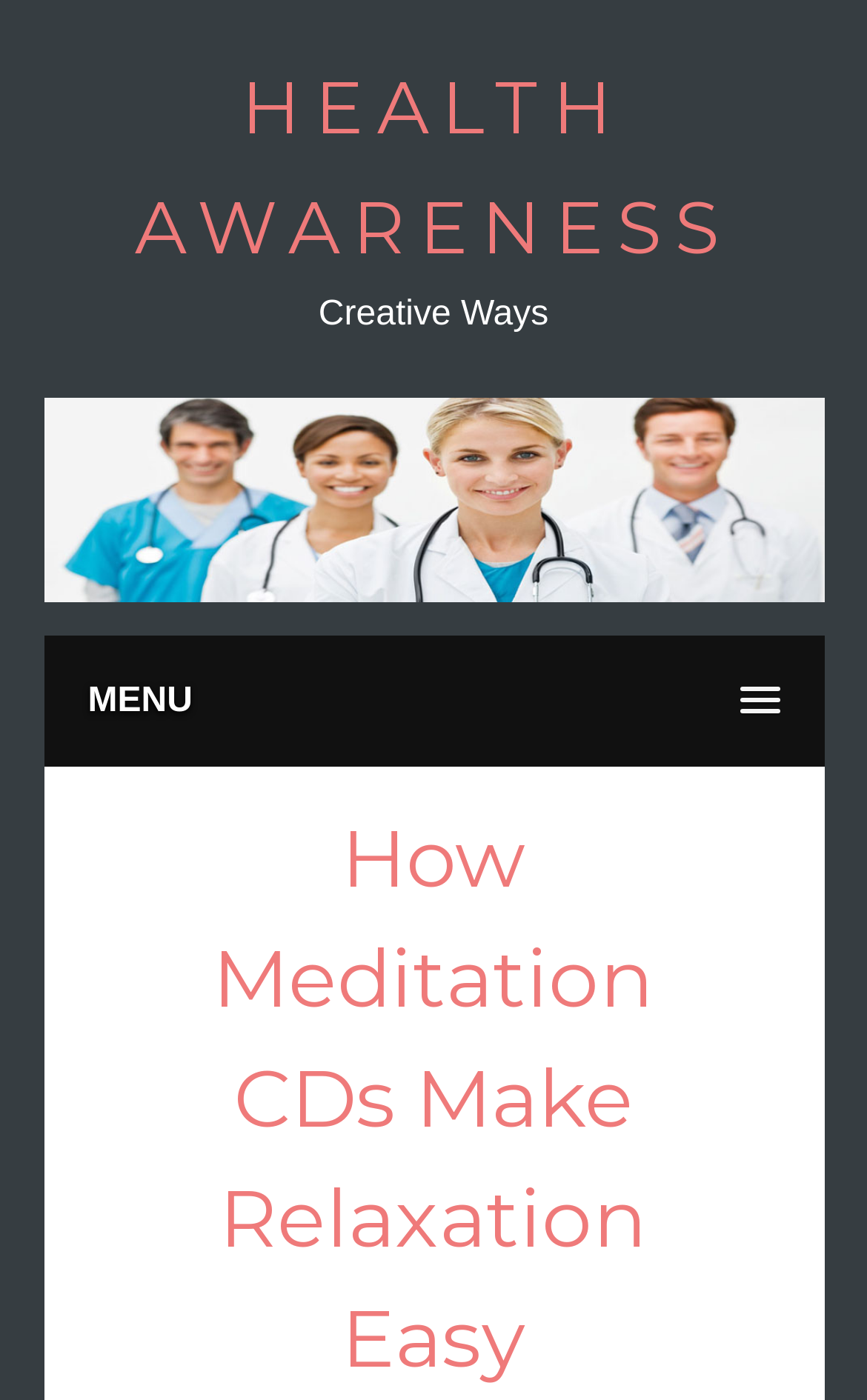Given the description of a UI element: "MENU", identify the bounding box coordinates of the matching element in the webpage screenshot.

[0.05, 0.454, 0.95, 0.547]